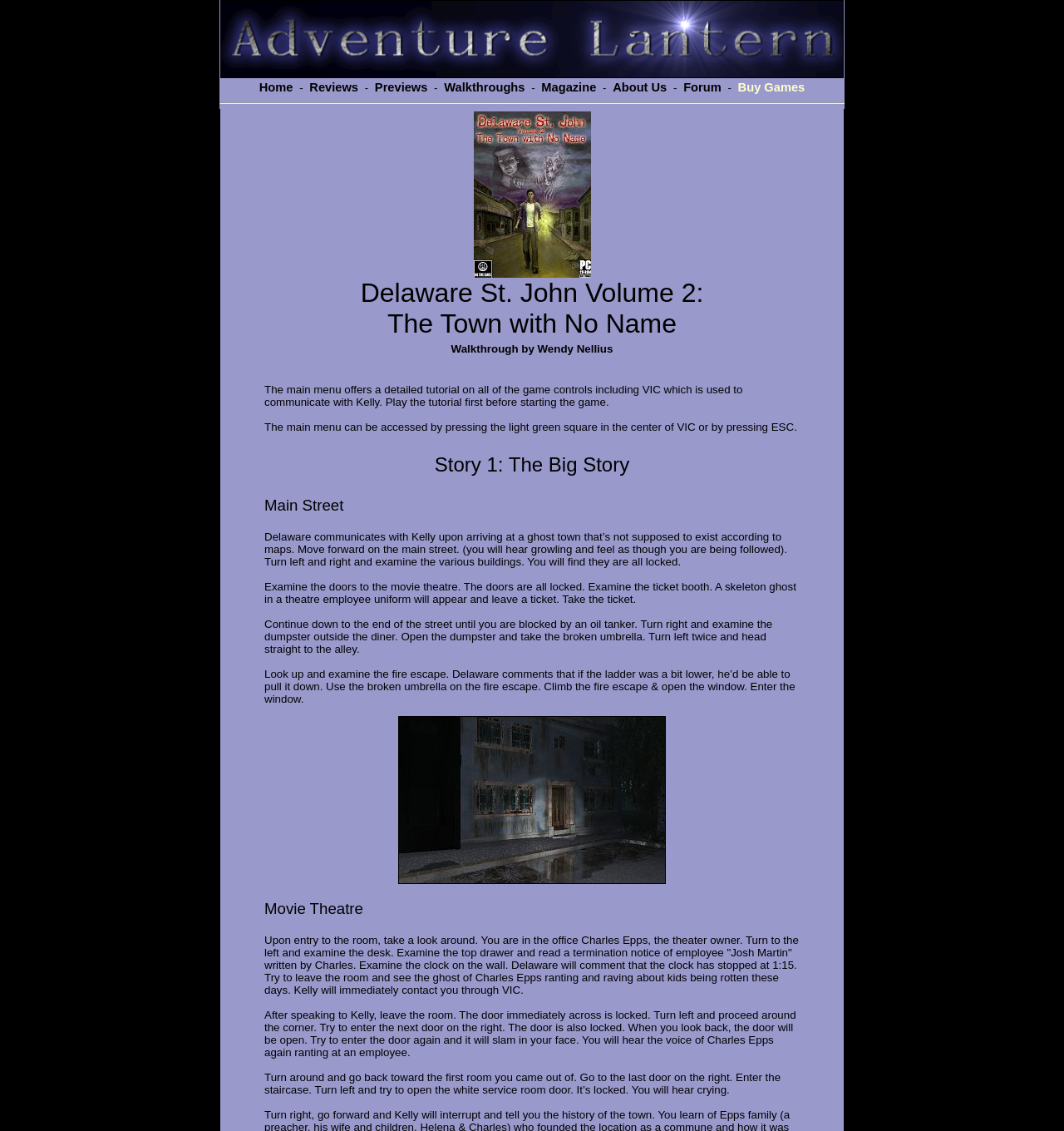Explain the contents of the webpage comprehensively.

The webpage is a walkthrough guide for the game "Delaware St. John 2: The Town with No Name". At the top, there is a logo and a link to "Adventure Lantern - Game Reviews, Previews, and Walkthroughs". Below this, there is a navigation menu with links to "Home", "Reviews", "Previews", "Walkthroughs", "Magazine", "About Us", "Forum", and "Buy Games".

The main content of the page is divided into two sections. The first section has a title "Delaware St. John Volume 2: The Town with No Name" and an image related to the game. The second section is the walkthrough guide, which is a step-by-step guide to playing the game. The guide is written in a narrative style, with the author describing the actions the player should take and the events that will occur in the game.

The walkthrough guide is divided into several sections, each with a title and a description of the actions to take. The sections are separated by horizontal lines, and there are images and links scattered throughout the guide. The text is written in a clear and concise manner, with the author providing detailed instructions and descriptions of the game's events.

Overall, the webpage is a comprehensive guide to playing "Delaware St. John 2: The Town with No Name", with a clear and easy-to-follow walkthrough and additional resources such as images and links.